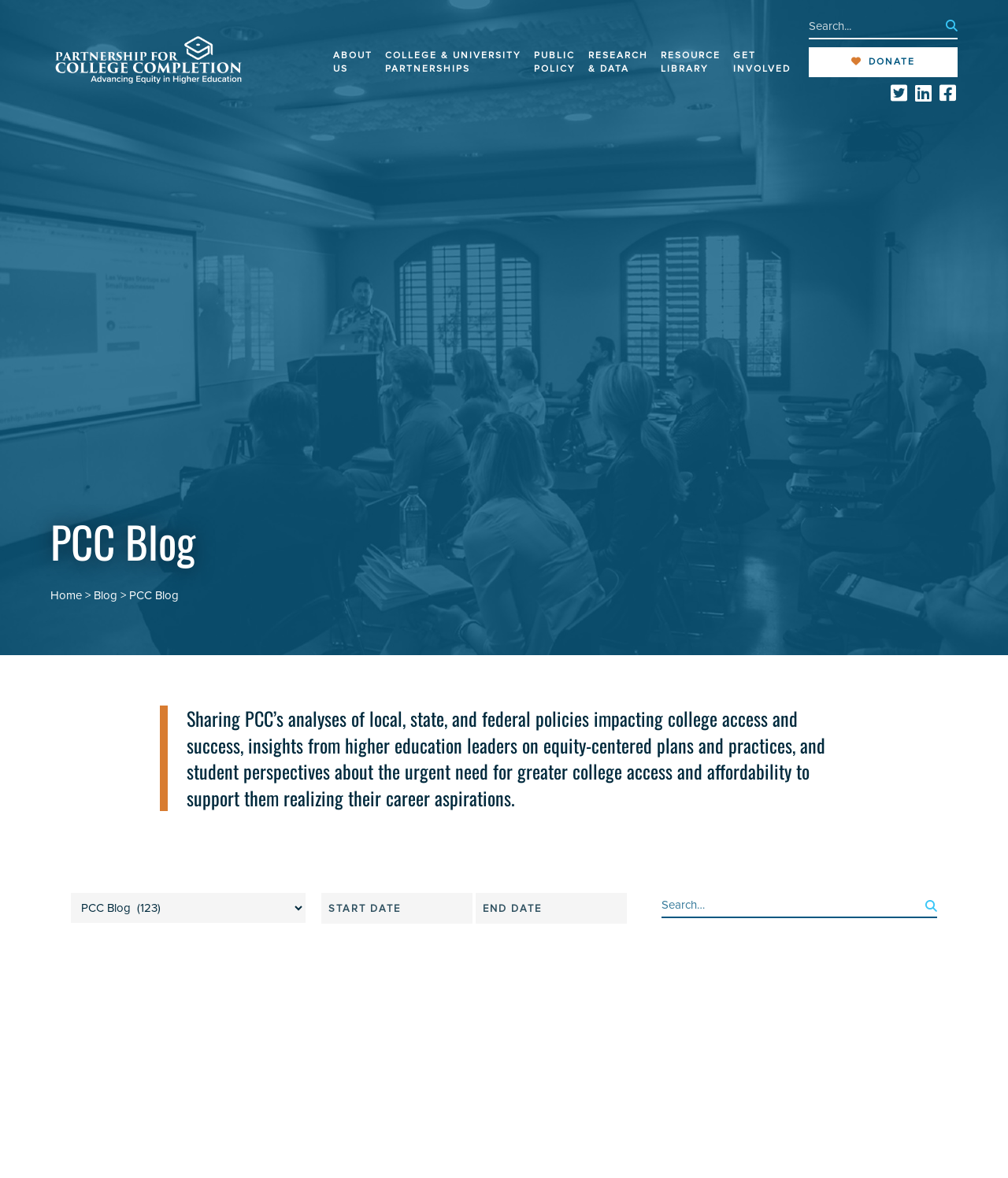Provide the bounding box coordinates for the specified HTML element described in this description: "PCC Blog". The coordinates should be four float numbers ranging from 0 to 1, in the format [left, top, right, bottom].

[0.766, 0.955, 0.808, 0.965]